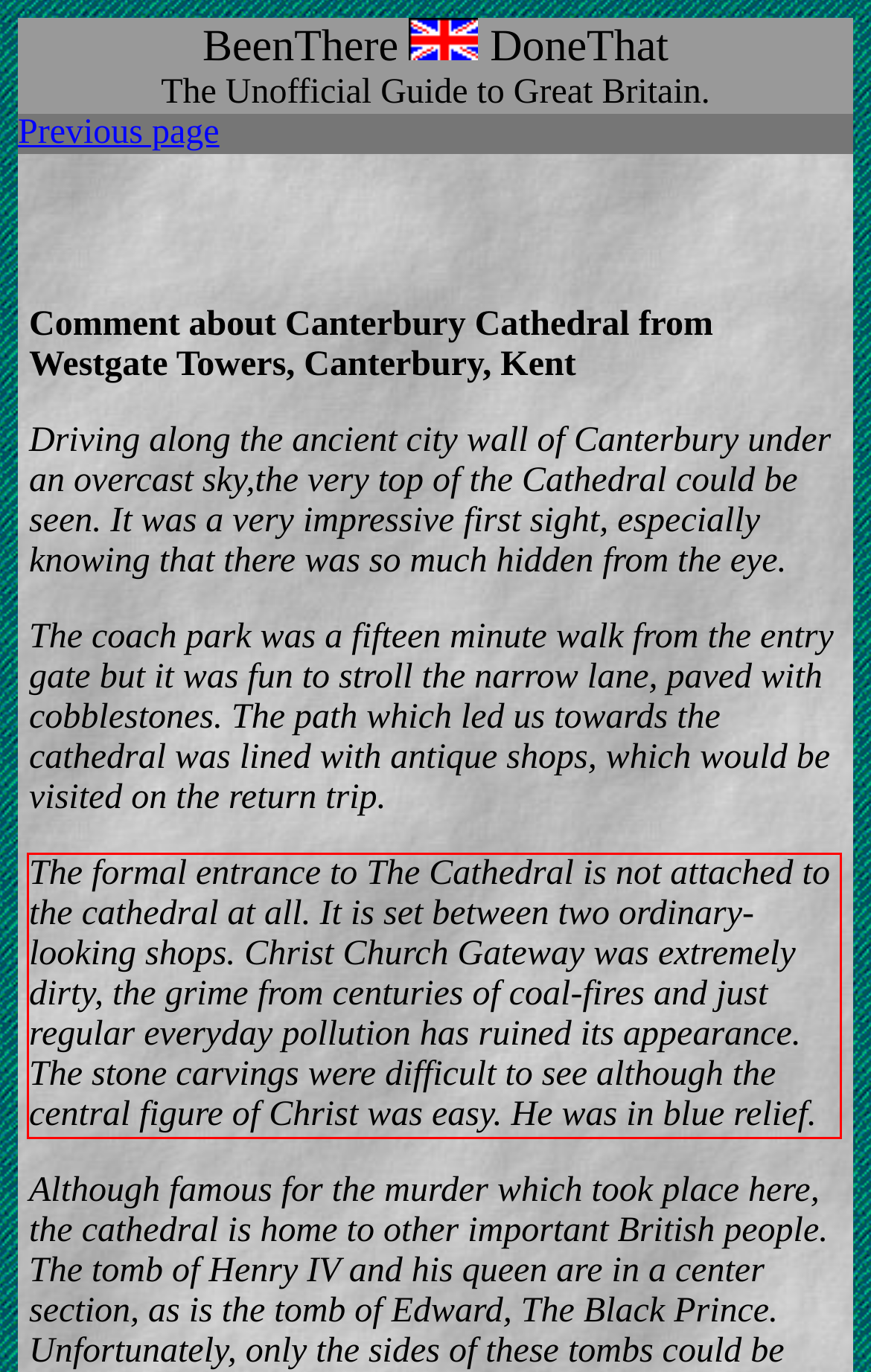Identify and extract the text within the red rectangle in the screenshot of the webpage.

The formal entrance to The Cathedral is not attached to the cathedral at all. It is set between two ordinary-looking shops. Christ Church Gateway was extremely dirty, the grime from centuries of coal-fires and just regular everyday pollution has ruined its appearance. The stone carvings were difficult to see although the central figure of Christ was easy. He was in blue relief.